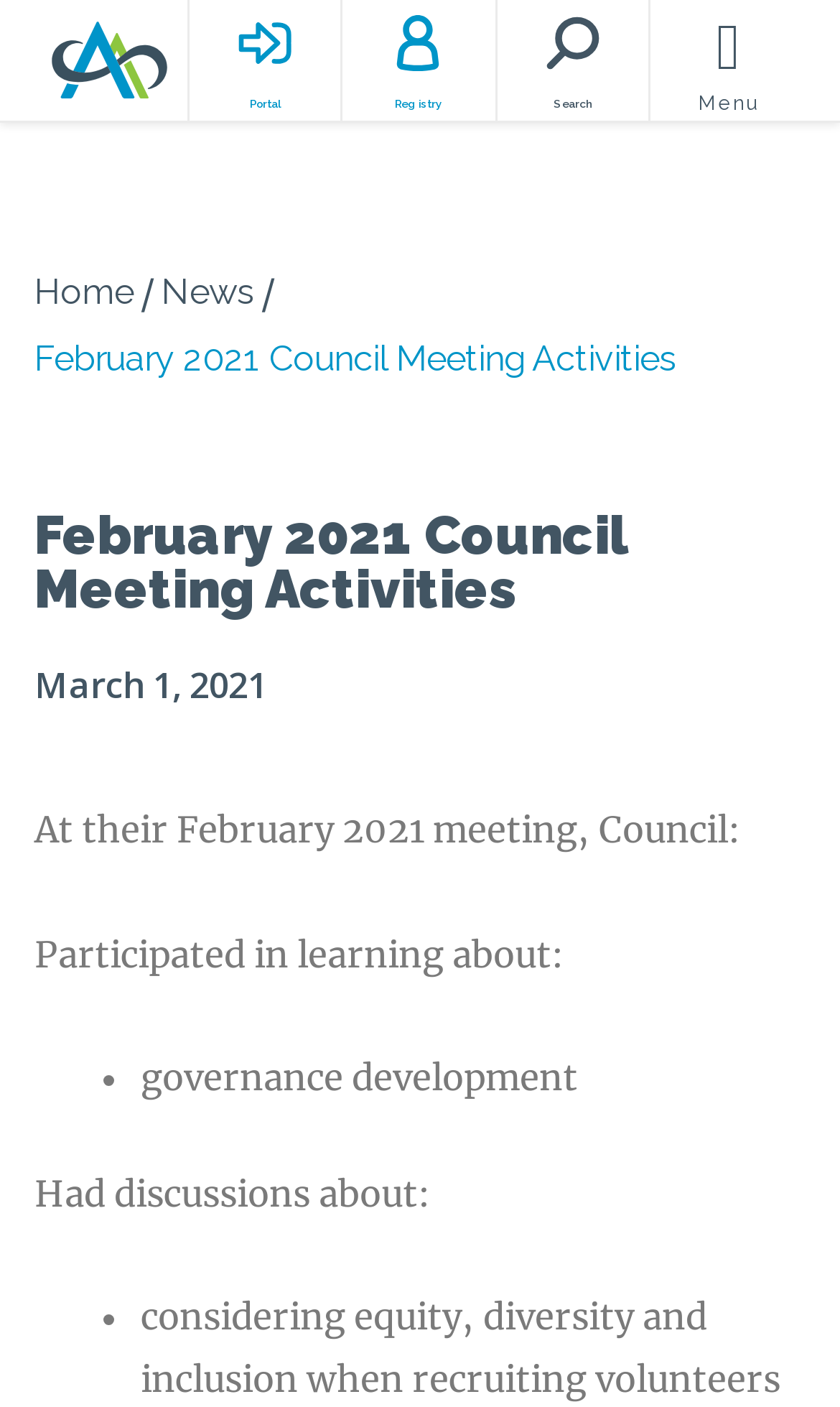Provide a brief response to the question below using a single word or phrase: 
What is the date of the Council meeting?

February 2021